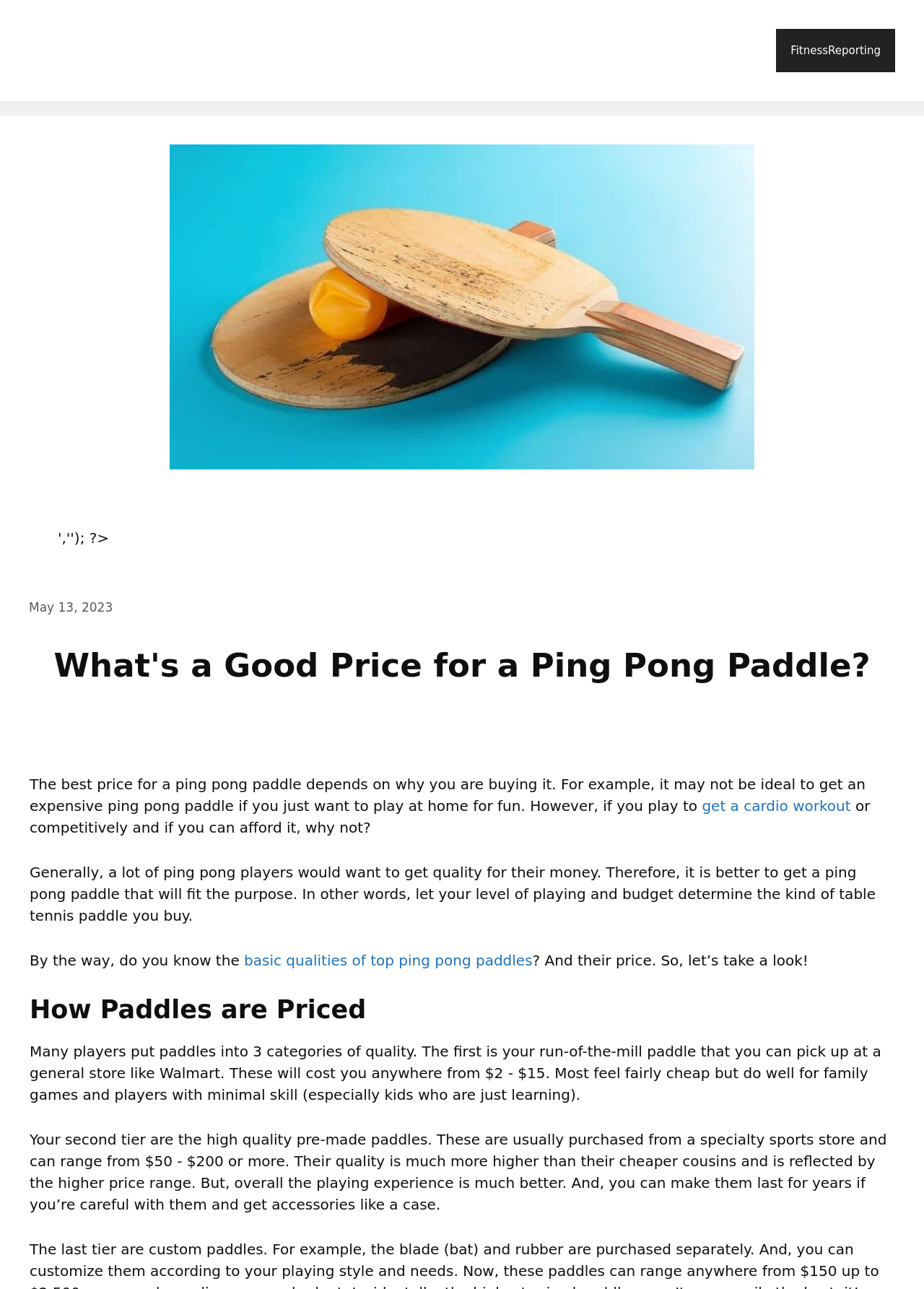What is the main heading displayed on the webpage? Please provide the text.

What's a Good Price for a Ping Pong Paddle?